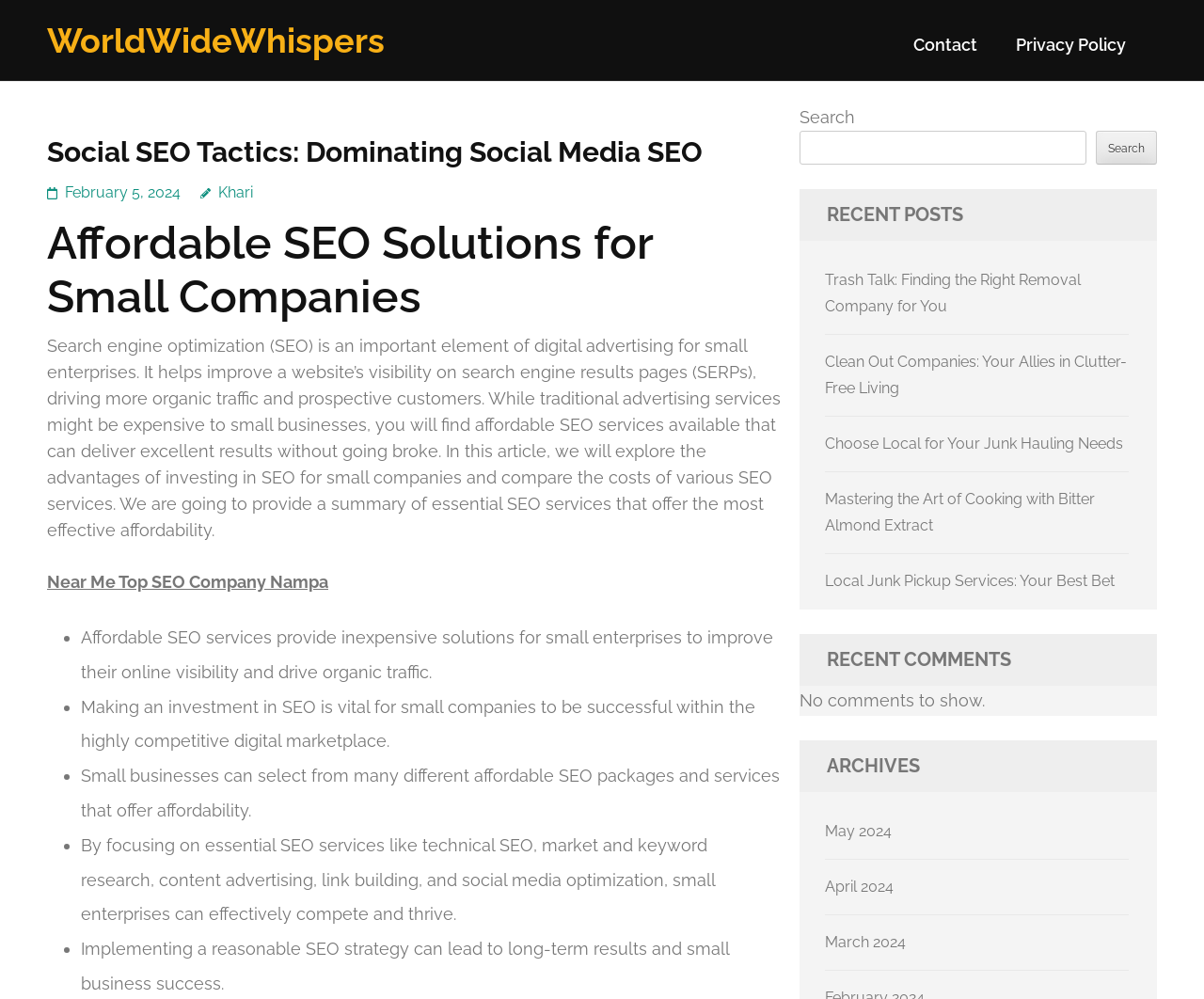Locate the bounding box coordinates of the element I should click to achieve the following instruction: "Check the 'RECENT POSTS' section".

[0.664, 0.189, 0.961, 0.241]